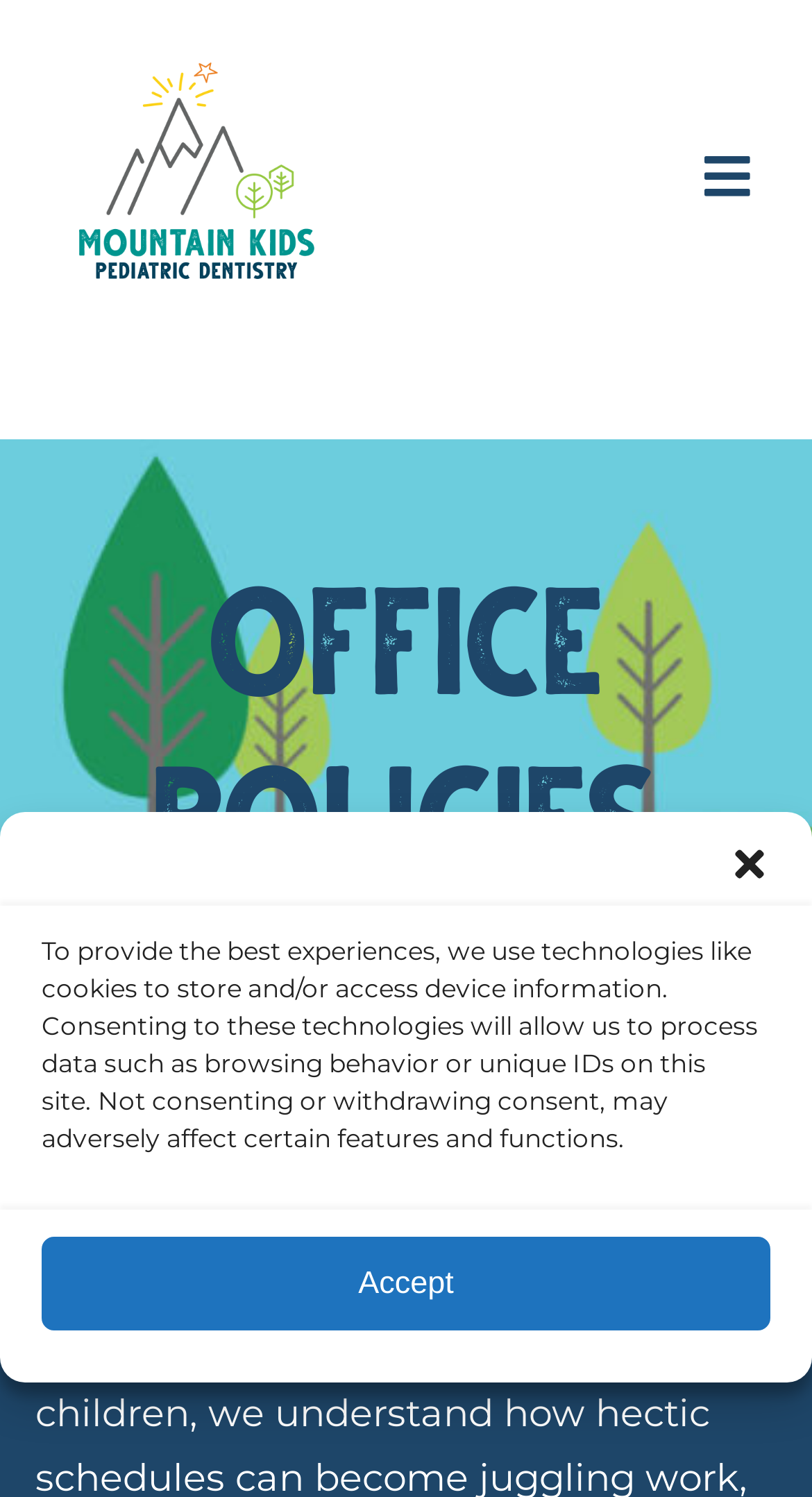What is the text on the button to close the dialog? Using the information from the screenshot, answer with a single word or phrase.

Close dialog